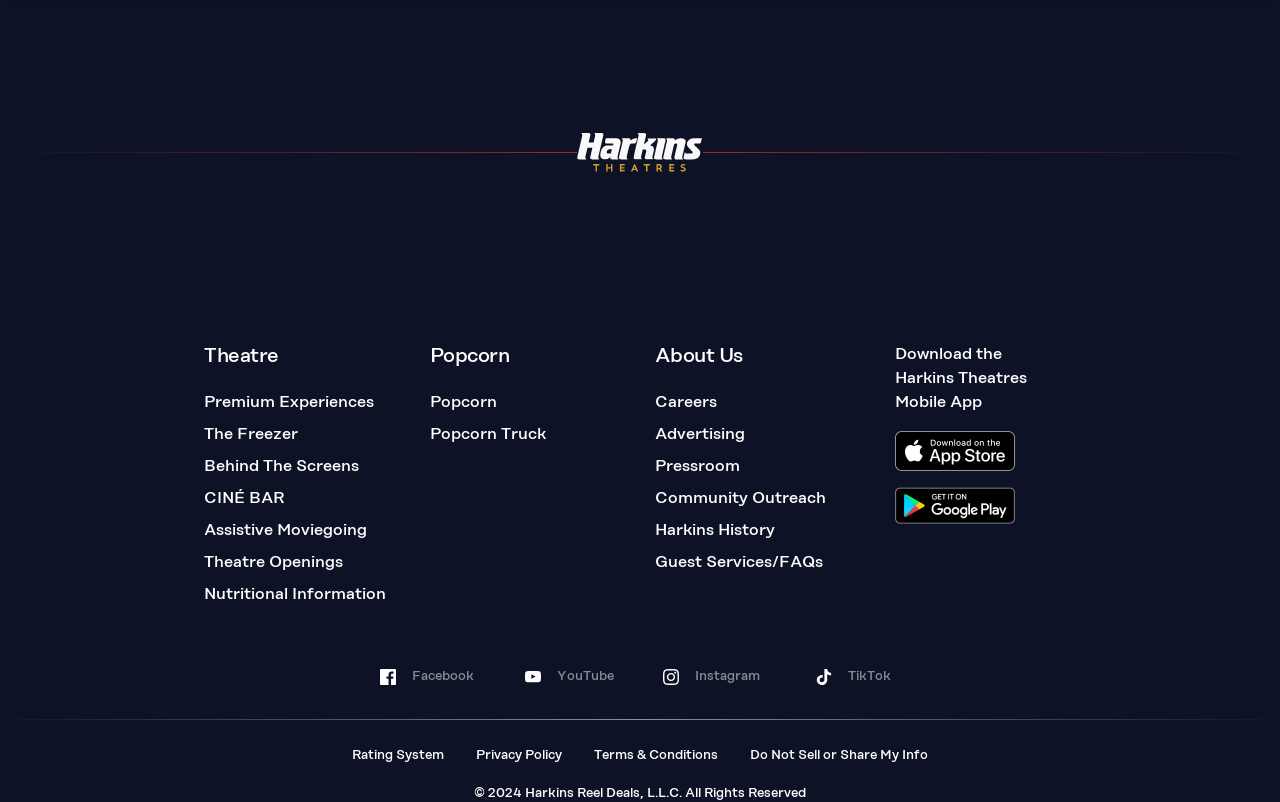What are the different types of experiences offered by the theatre?
Respond to the question with a single word or phrase according to the image.

Premium Experiences, The Freezer, Behind The Screens, CINÉ BAR